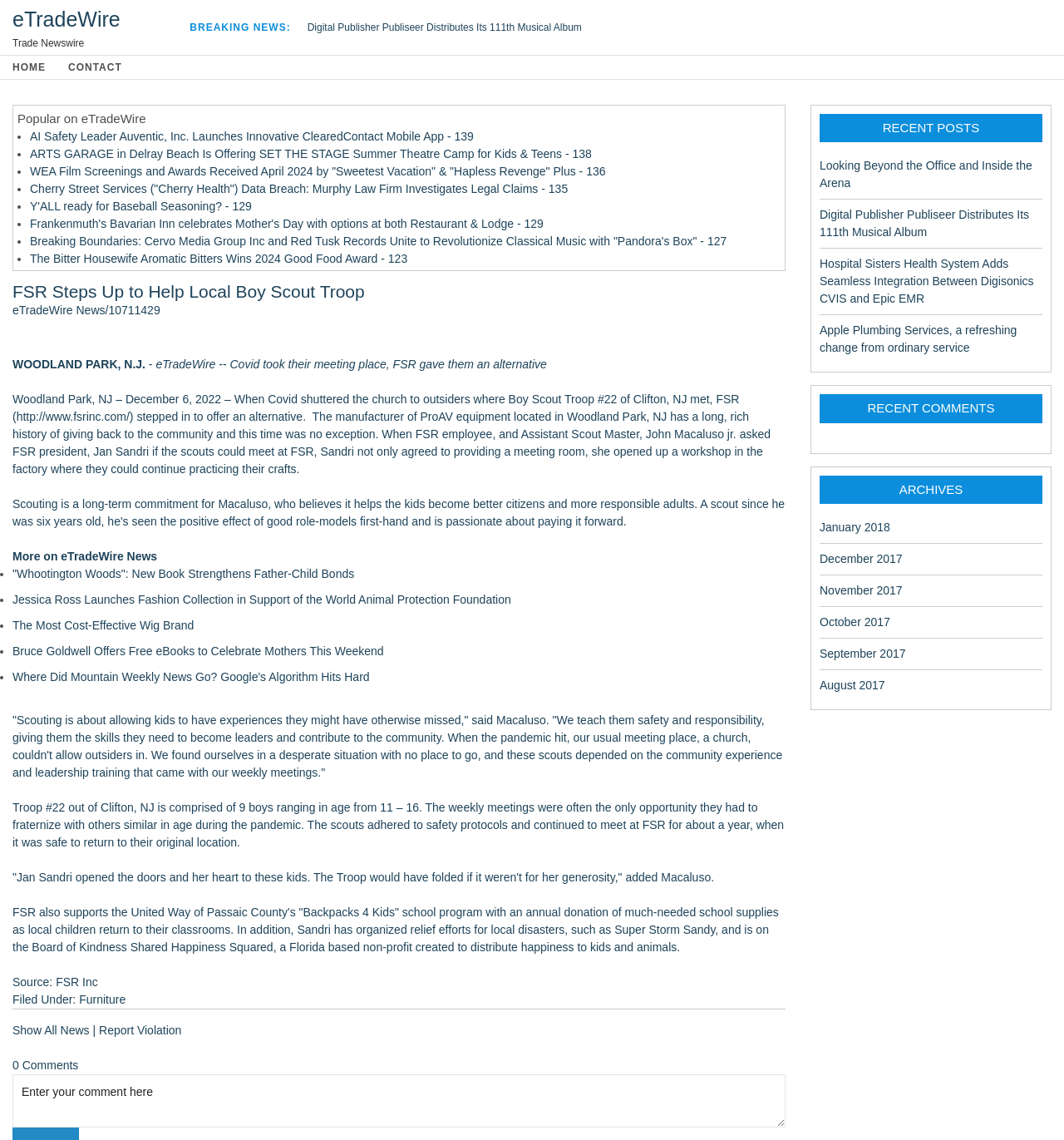Calculate the bounding box coordinates of the UI element given the description: "name="twcmttxt" placeholder="Enter your comment here"".

[0.012, 0.942, 0.738, 0.989]